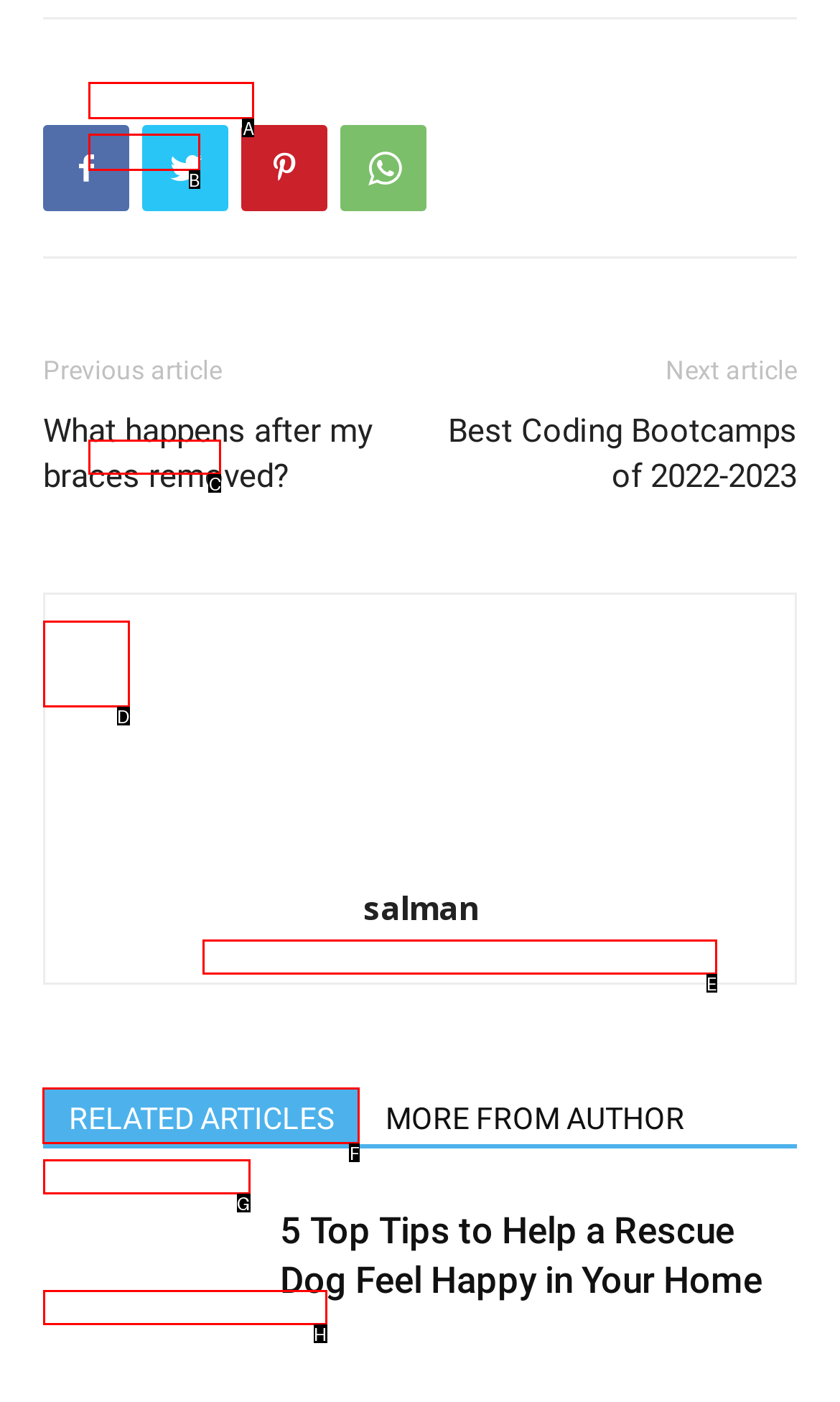Choose the HTML element that needs to be clicked for the given task: Check the related articles Respond by giving the letter of the chosen option.

F